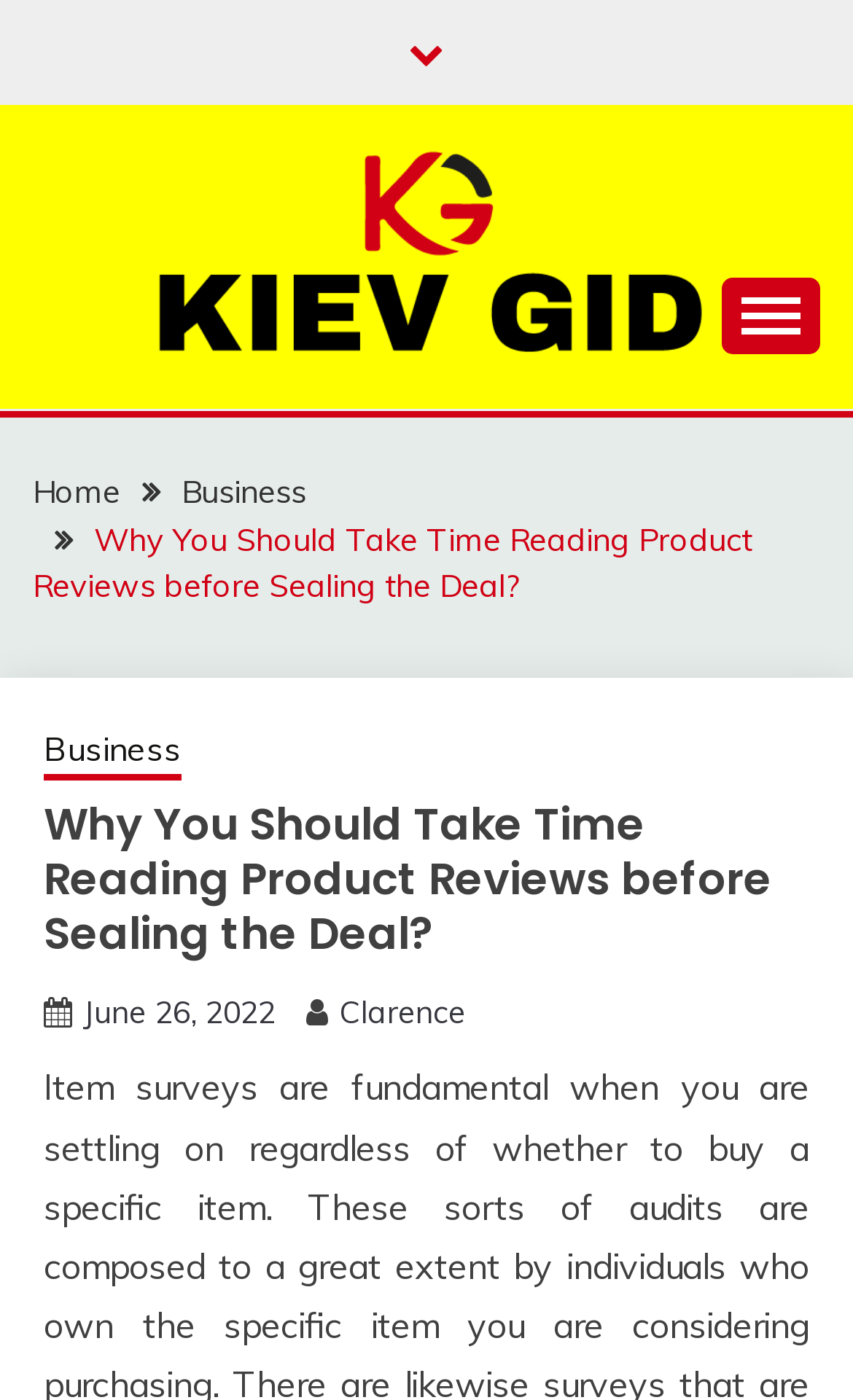Who is the author of the current article?
Based on the image, provide a one-word or brief-phrase response.

Clarence